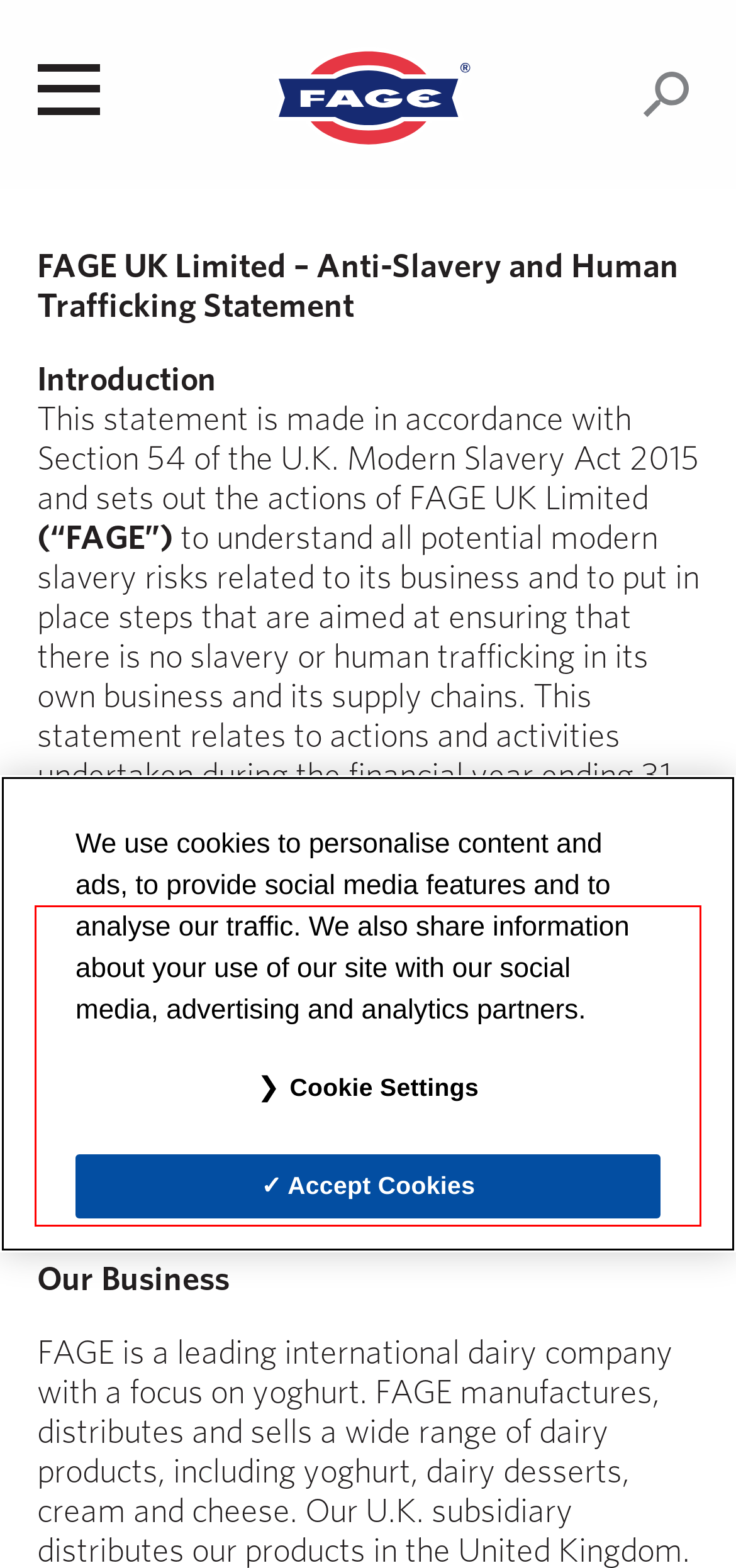Please examine the webpage screenshot and extract the text within the red bounding box using OCR.

As part of the food manufacturing industry, FAGE recognizes that it has a responsibility to take a robust approach to modern slavery and human trafficking. FAGE is committed to preventing modern slavery and human trafficking in its corporate activities, and to ensuring that its supply chains are free from modern slavery and human trafficking.